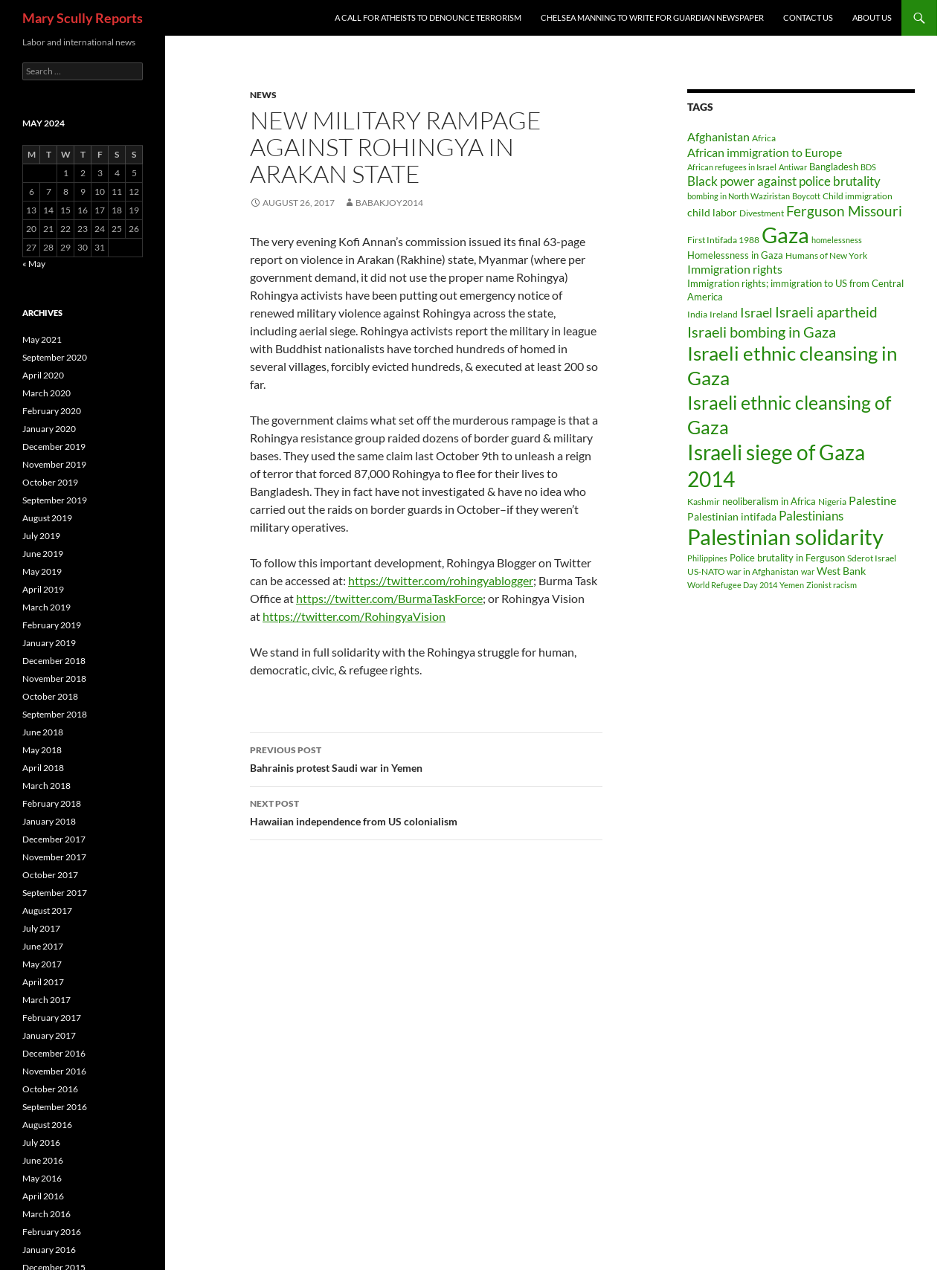Please answer the following question using a single word or phrase: How many links are there in the 'TAGS' section?

44